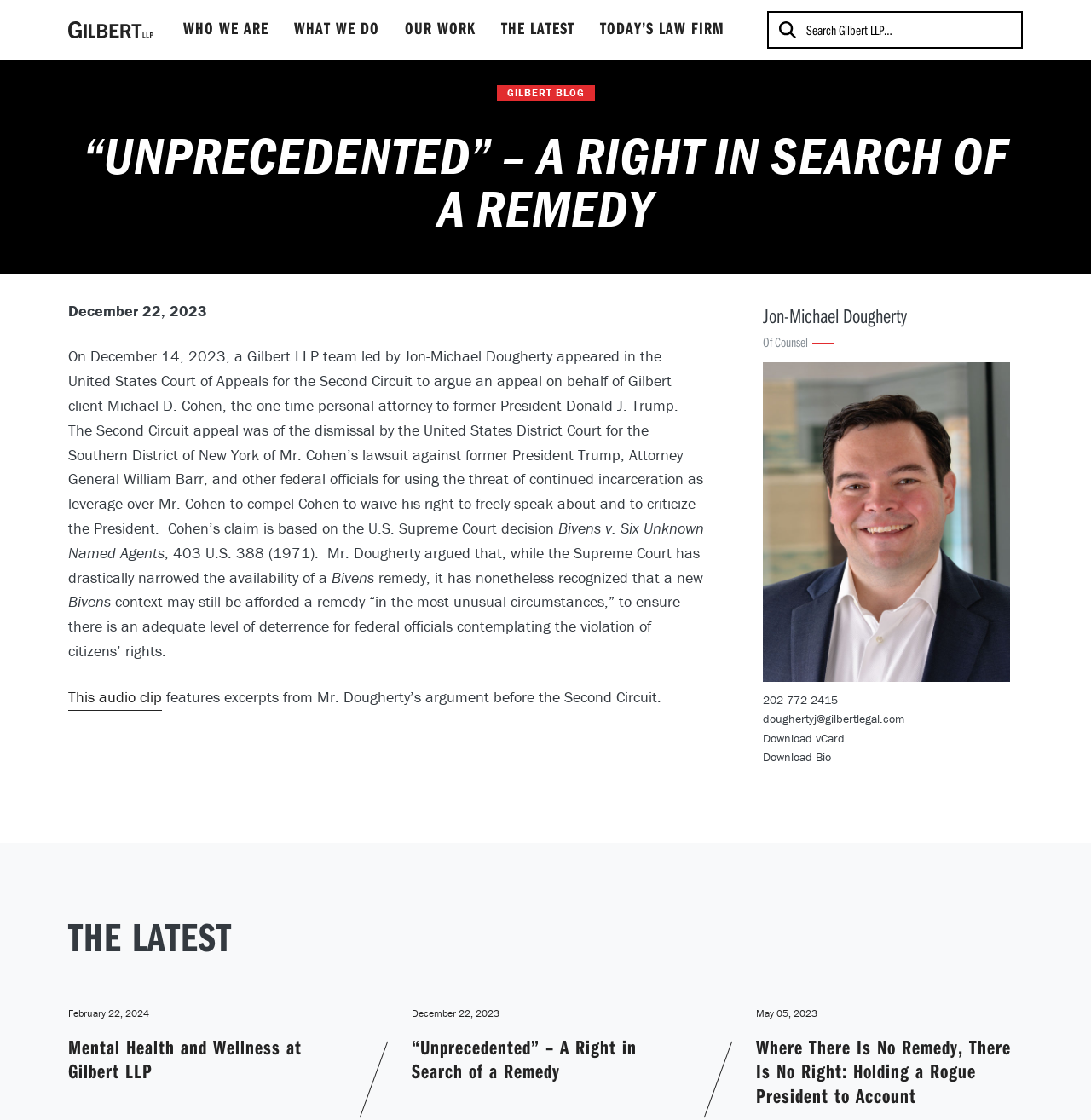Use a single word or phrase to answer the following:
What is the name of the law firm?

Gilbert LLP